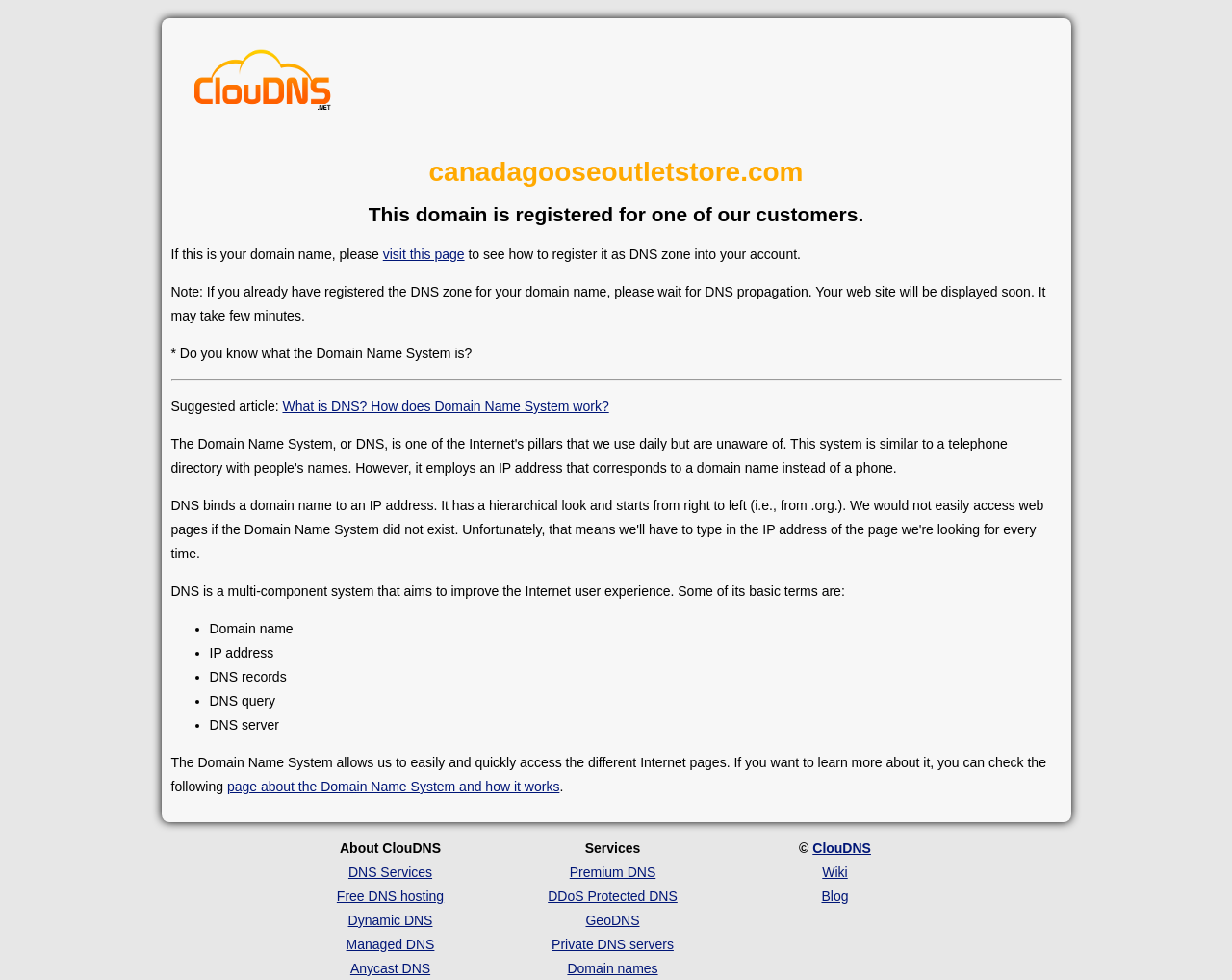What is the suggested article about?
Examine the image and provide an in-depth answer to the question.

The answer can be found in the section with the heading 'Suggested article:', which links to an article titled 'What is DNS? How does Domain Name System work?'